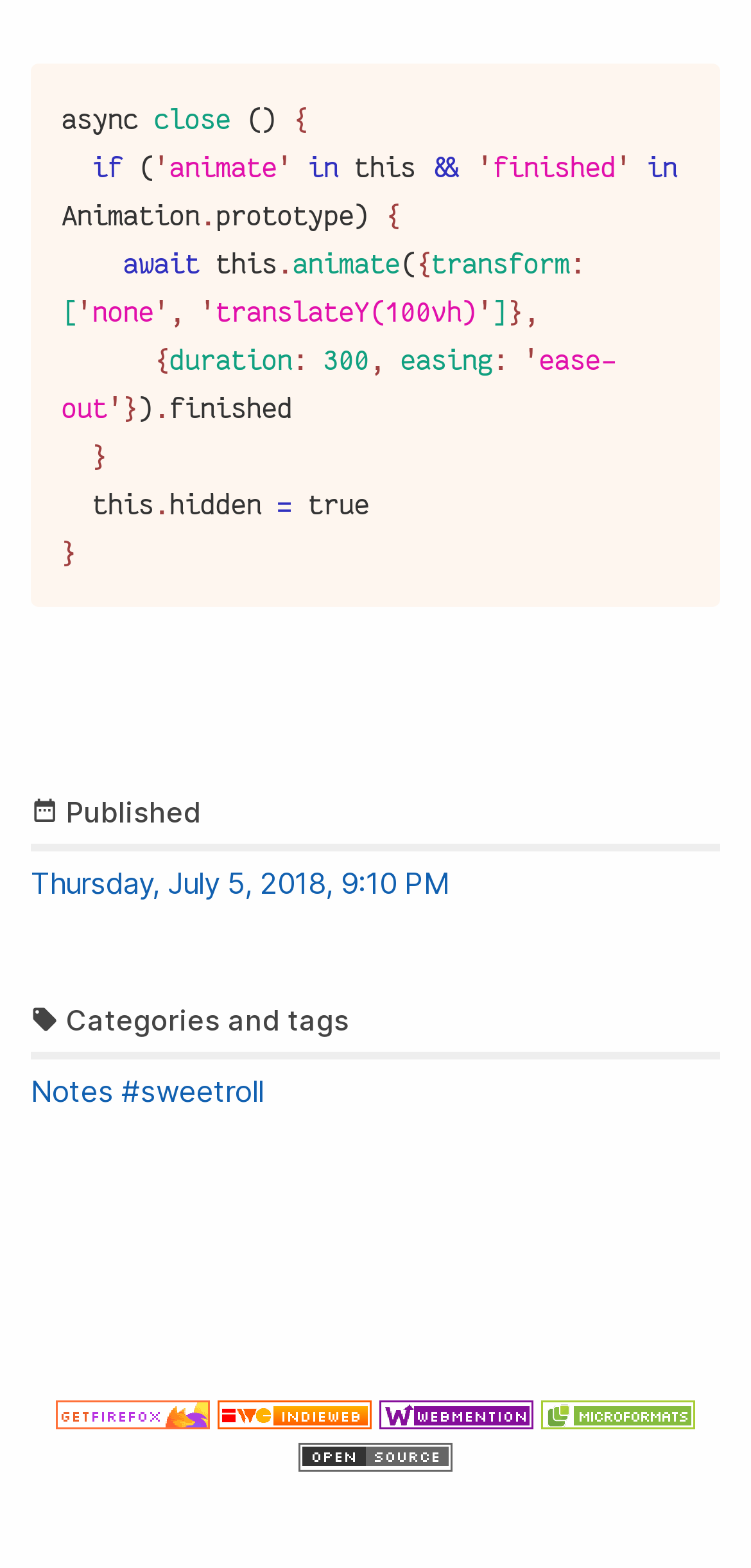Identify the bounding box coordinates of the region I need to click to complete this instruction: "Click on 'Thursday, July 5, 2018, 9:10 PM'".

[0.041, 0.552, 0.6, 0.575]